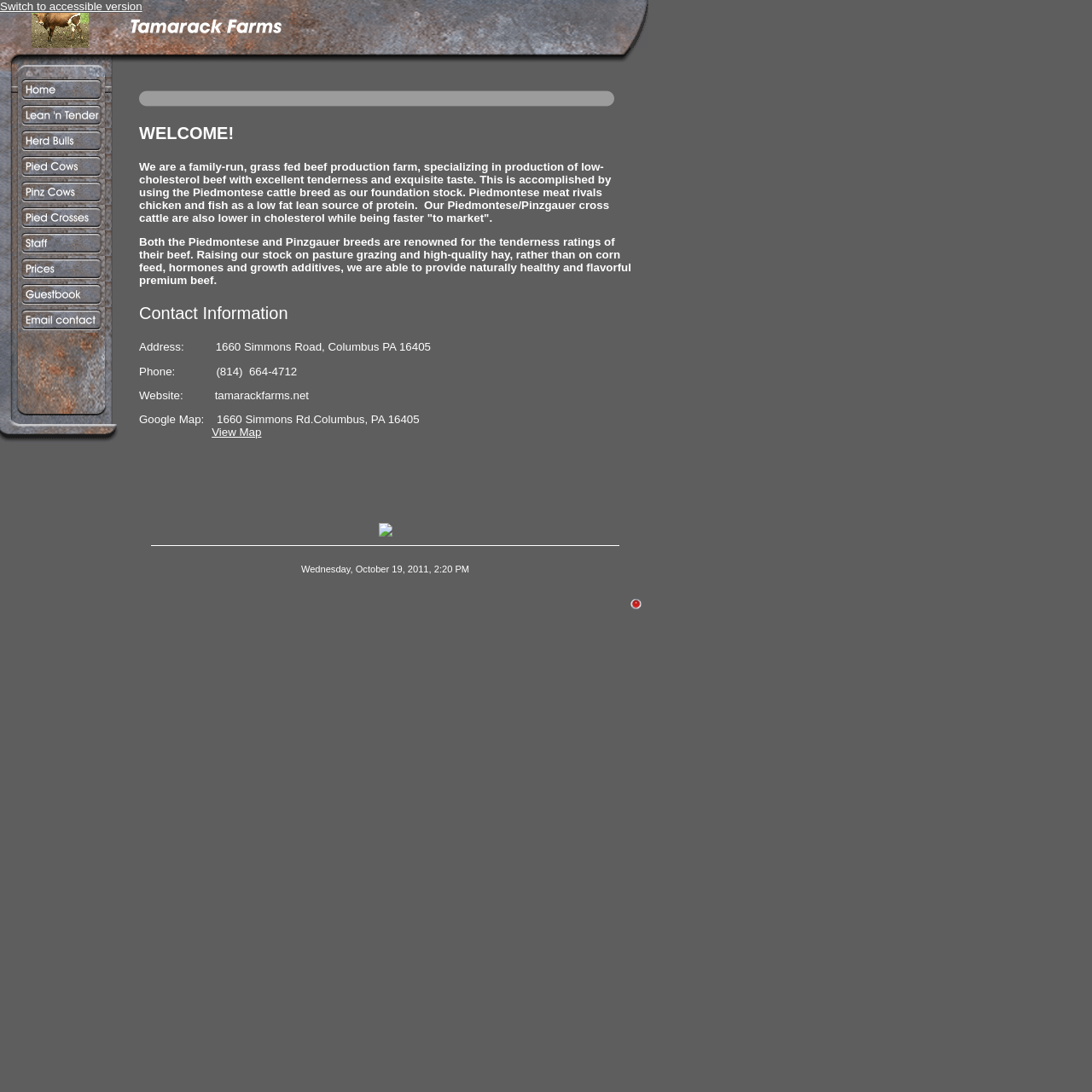Locate the bounding box coordinates of the area that needs to be clicked to fulfill the following instruction: "Switch to the accessible version of the website". The coordinates should be in the format of four float numbers between 0 and 1, namely [left, top, right, bottom].

[0.0, 0.0, 0.13, 0.012]